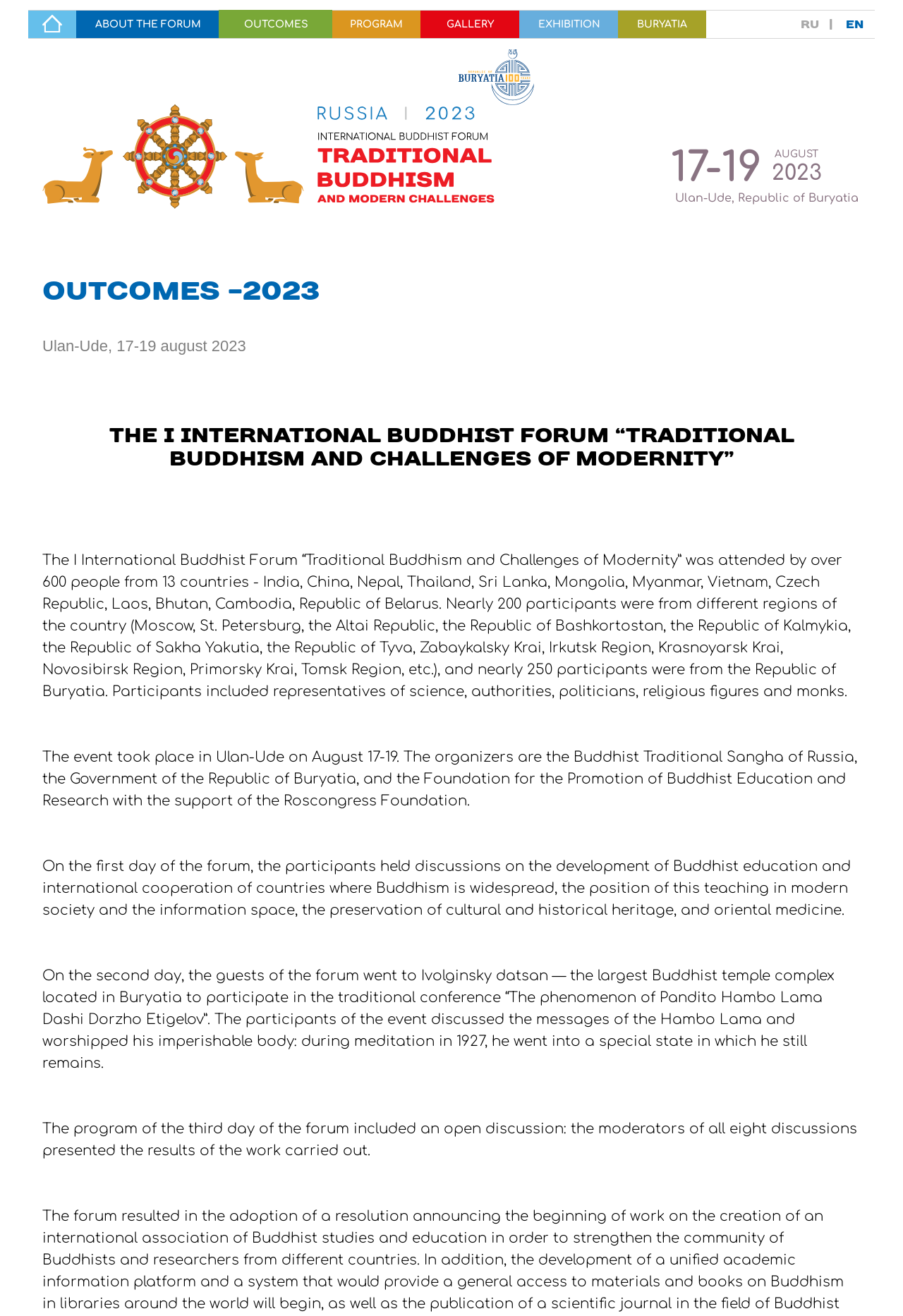Using the given description, provide the bounding box coordinates formatted as (top-left x, top-left y, bottom-right x, bottom-right y), with all values being floating point numbers between 0 and 1. Description: About the Forum

[0.105, 0.014, 0.222, 0.023]